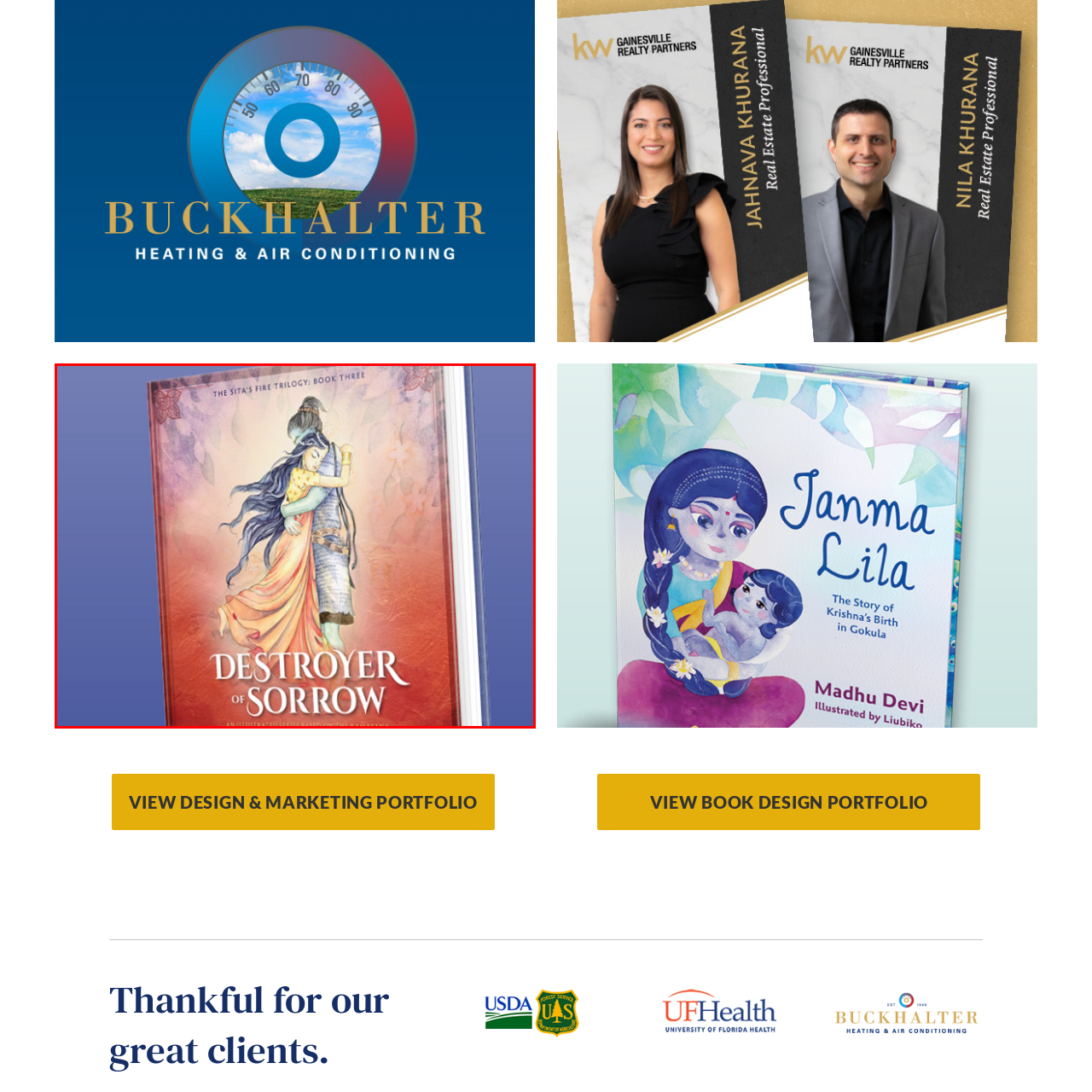Study the image surrounded by the red bounding box and respond as thoroughly as possible to the following question, using the image for reference: What is the theme emphasized by the title?

The caption states that the title 'DESTROYER OF SORROW' is displayed in bold, elegant lettering, emphasizing the book's theme, which is sorrow.